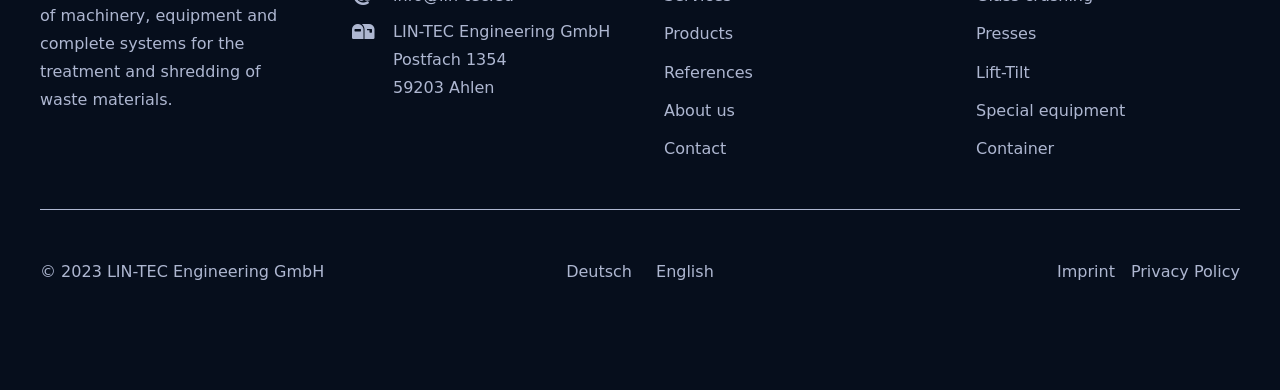Based on the provided description, "Privacy Policy", find the bounding box of the corresponding UI element in the screenshot.

[0.884, 0.671, 0.969, 0.72]